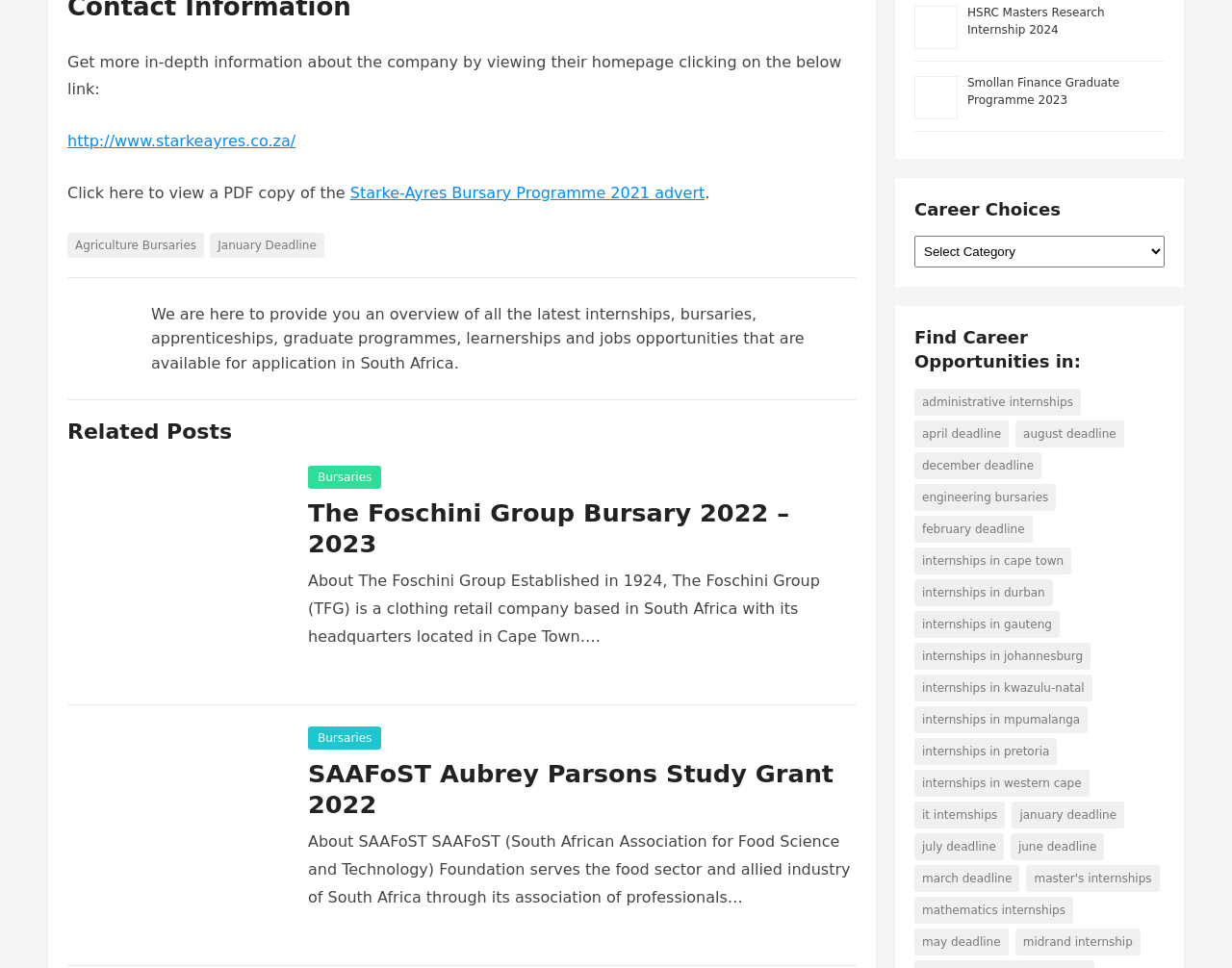Please mark the clickable region by giving the bounding box coordinates needed to complete this instruction: "Select a career choice from the dropdown menu".

[0.742, 0.244, 0.945, 0.276]